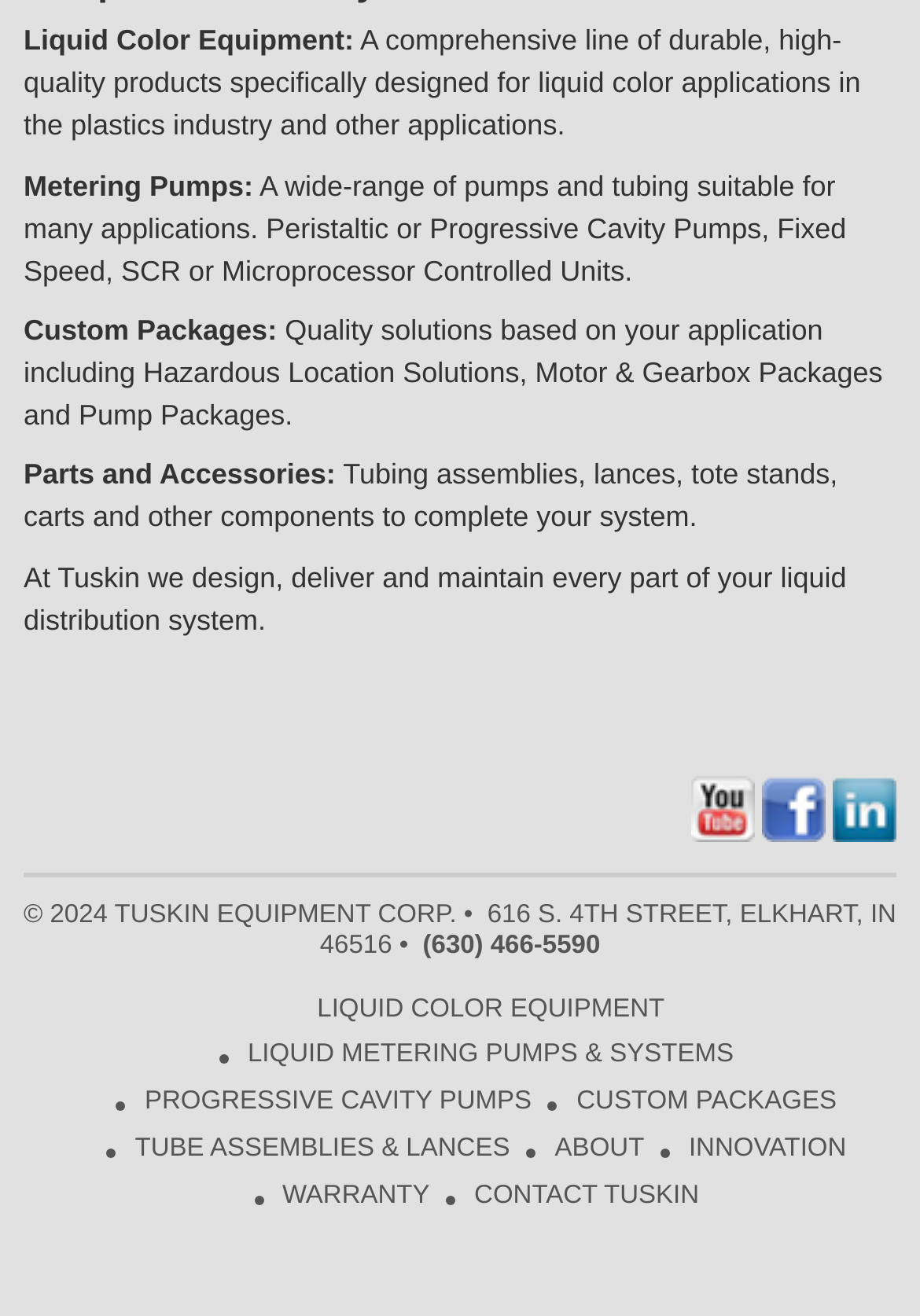Provide the bounding box coordinates of the section that needs to be clicked to accomplish the following instruction: "Learn about Liquid Color Equipment."

[0.304, 0.756, 0.722, 0.777]